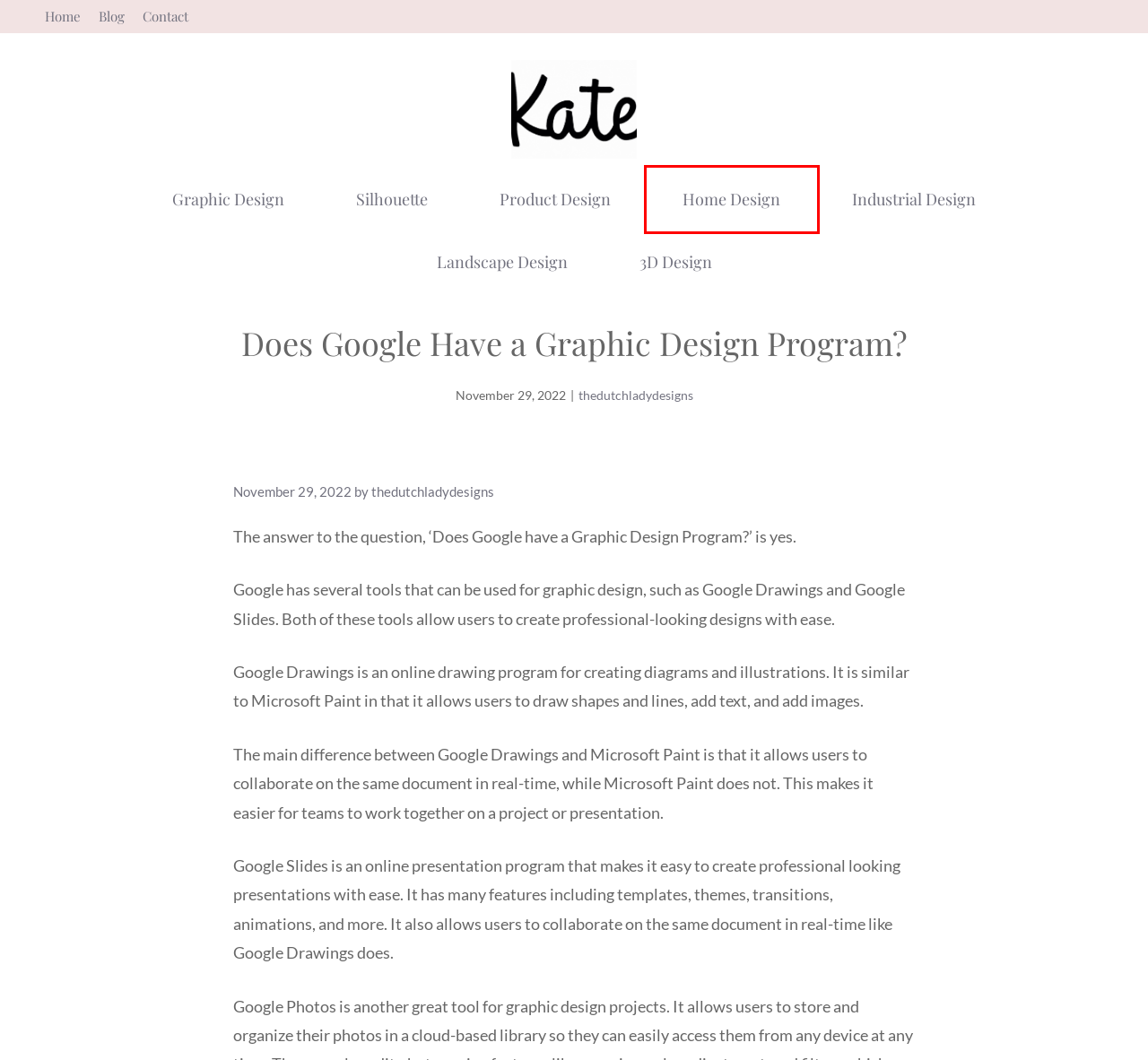Look at the screenshot of a webpage where a red rectangle bounding box is present. Choose the webpage description that best describes the new webpage after clicking the element inside the red bounding box. Here are the candidates:
A. Silhouette Archives - The Dutch Lady Designs
B. Contact - The Dutch Lady Designs
C. Blog - The Dutch Lady Designs
D. Home Design Archives - The Dutch Lady Designs
E. 3D Design Archives - The Dutch Lady Designs
F. Landscape Design Archives - The Dutch Lady Designs
G. thedutchladydesigns, Author at The Dutch Lady Designs
H. Product Design Archives - The Dutch Lady Designs

D